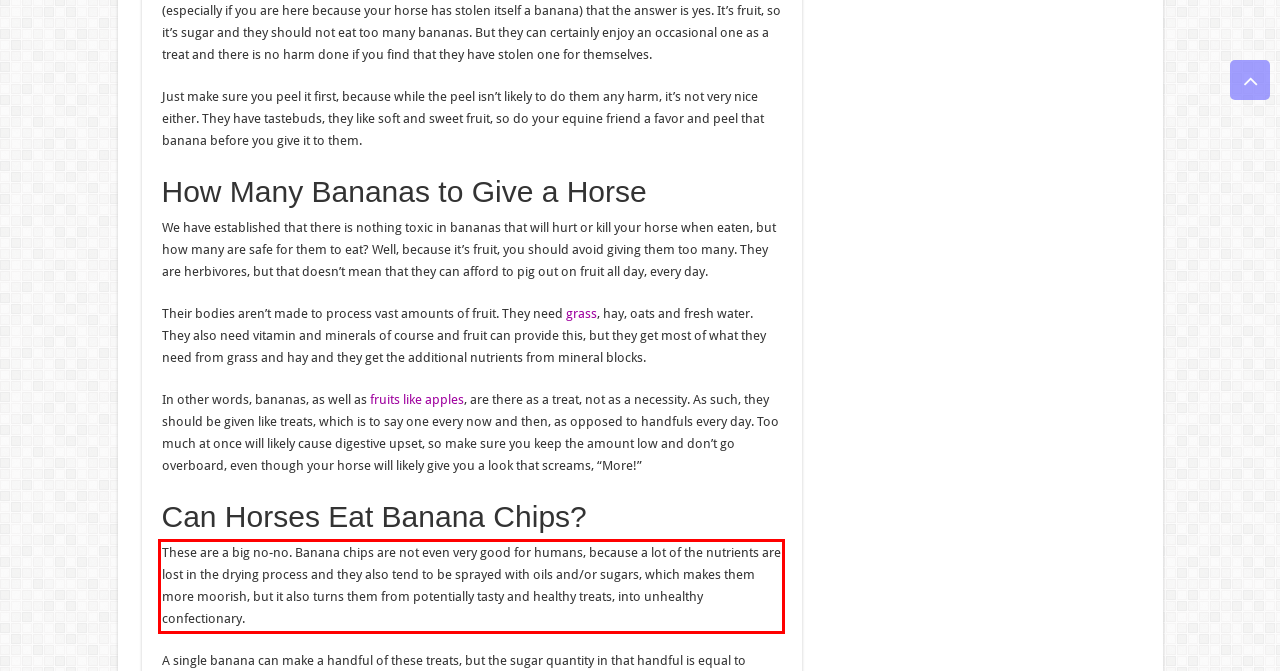You are provided with a screenshot of a webpage that includes a UI element enclosed in a red rectangle. Extract the text content inside this red rectangle.

These are a big no-no. Banana chips are not even very good for humans, because a lot of the nutrients are lost in the drying process and they also tend to be sprayed with oils and/or sugars, which makes them more moorish, but it also turns them from potentially tasty and healthy treats, into unhealthy confectionary.